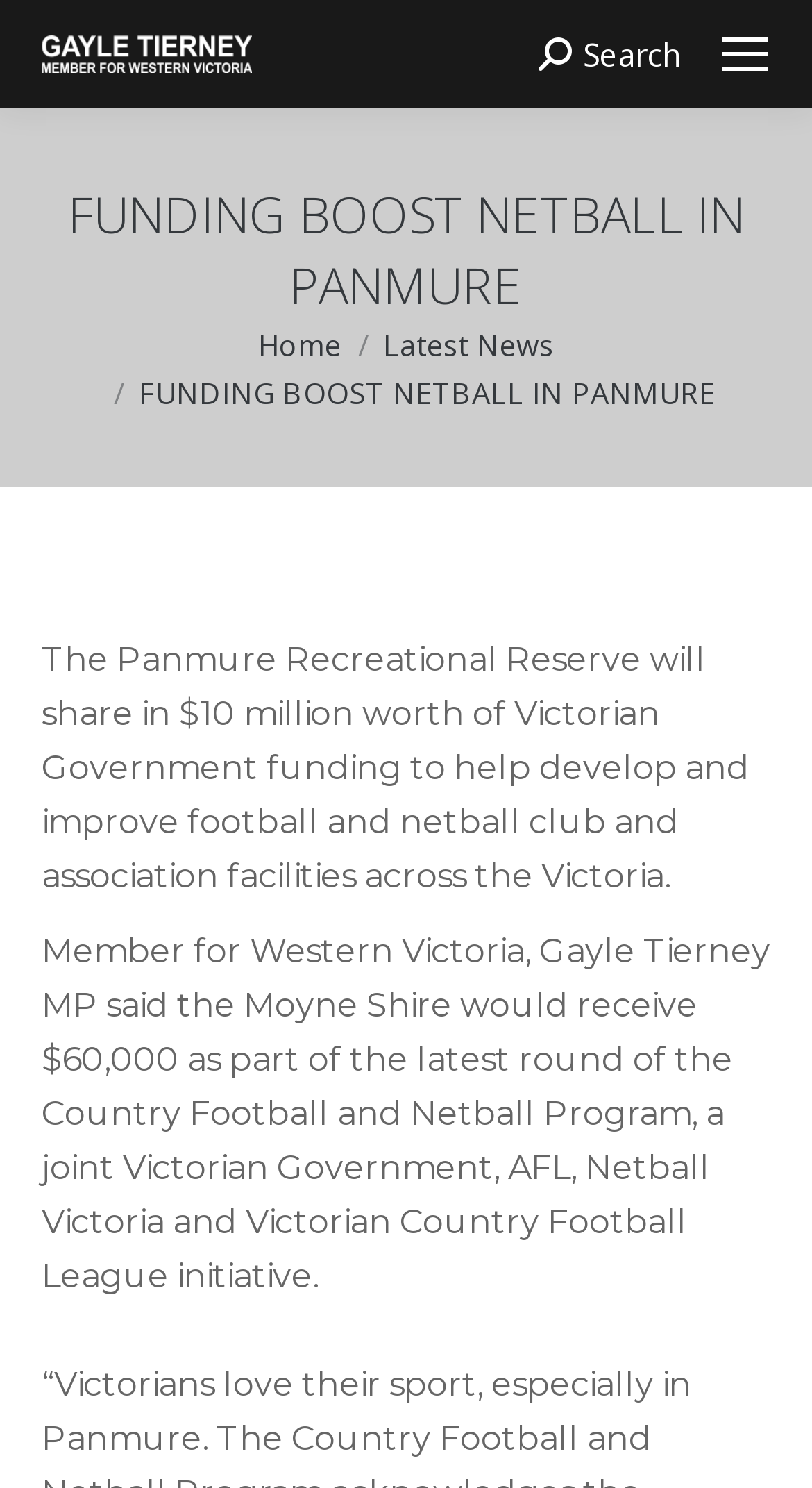Locate the bounding box coordinates for the element described below: "Home". The coordinates must be four float values between 0 and 1, formatted as [left, top, right, bottom].

[0.318, 0.218, 0.421, 0.245]